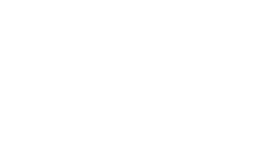What aesthetic style does the logo reflect?
Answer the question based on the image using a single word or a brief phrase.

Contemporary